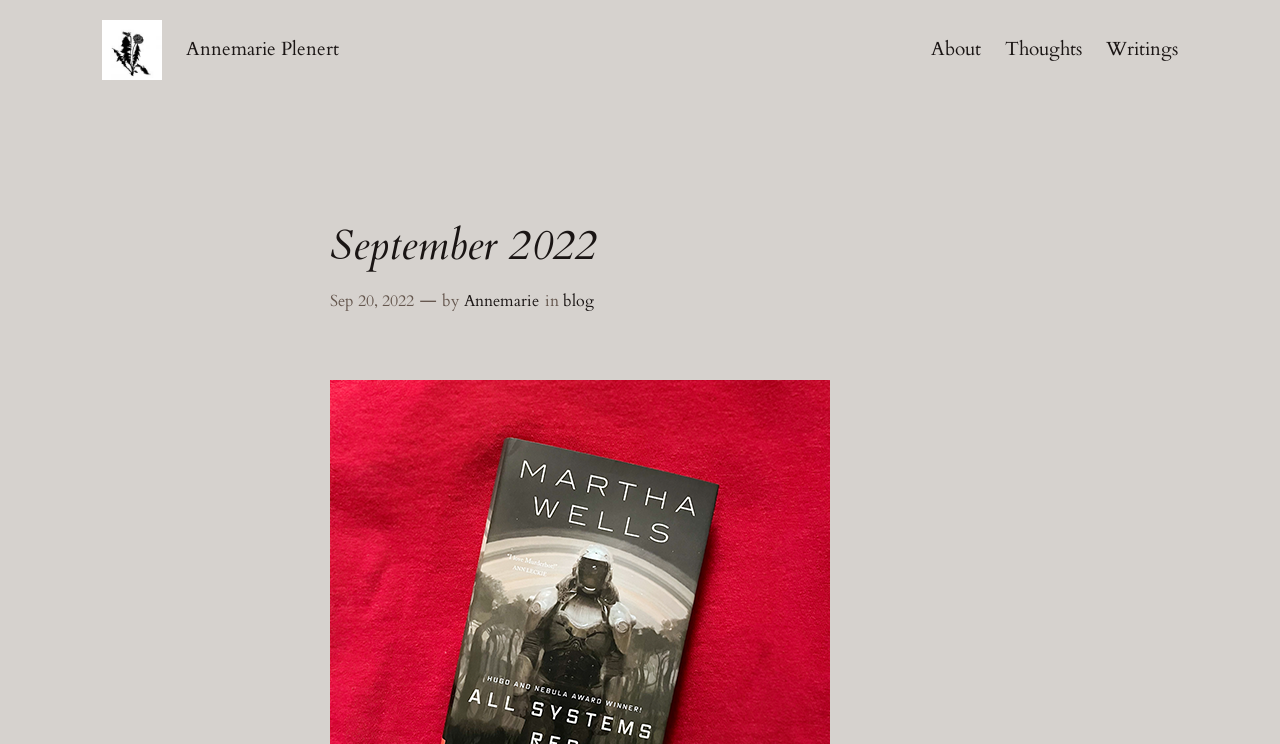Kindly determine the bounding box coordinates for the area that needs to be clicked to execute this instruction: "visit the about page".

[0.727, 0.047, 0.766, 0.087]